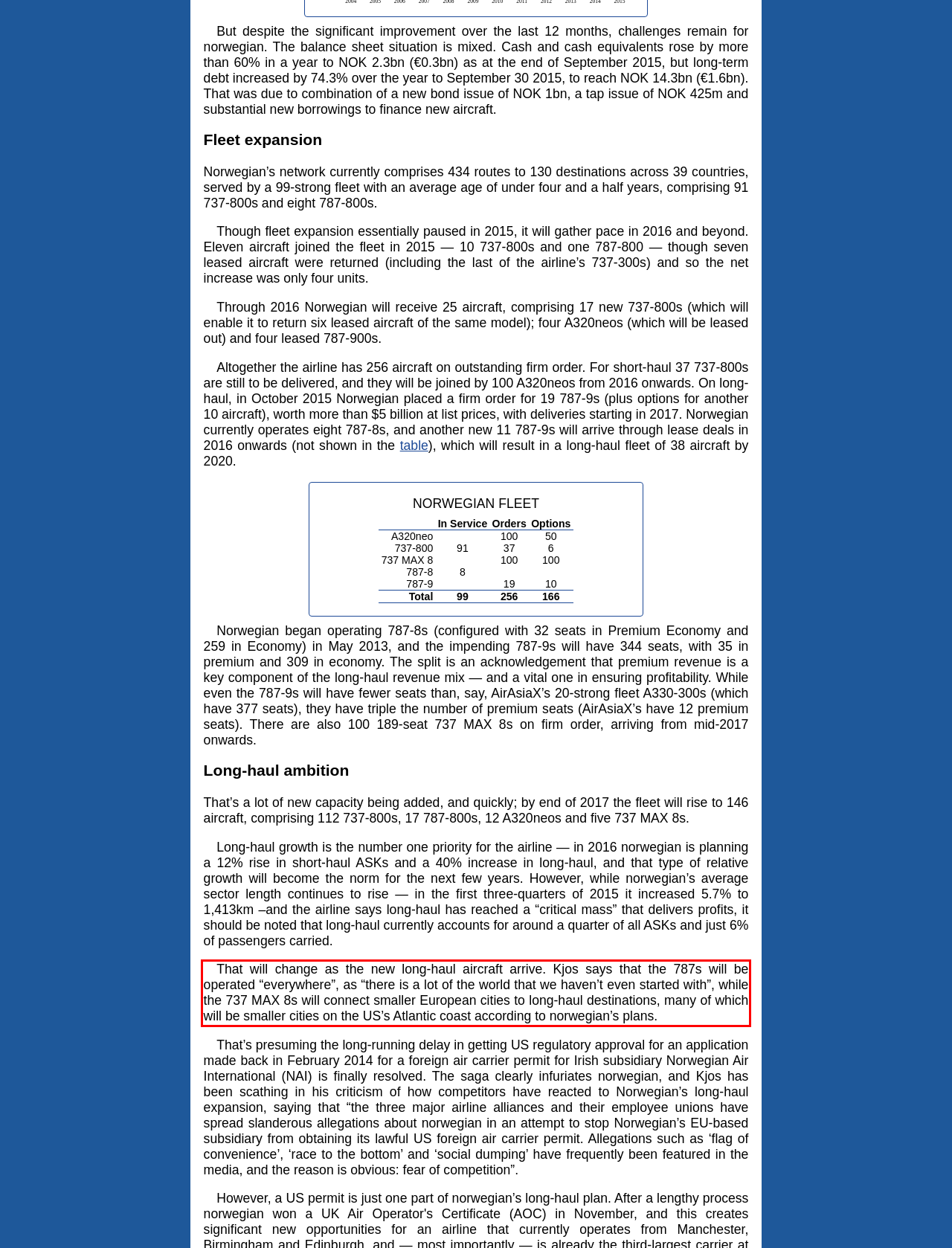Identify and extract the text within the red rectangle in the screenshot of the webpage.

That will change as the new long-haul aircraft arrive. Kjos says that the 787s will be operated “everywhere”, as “there is a lot of the world that we haven’t even started with”, while the 737 MAX 8s will connect smaller European cities to long-haul destinations, many of which will be smaller cities on the US’s Atlantic coast according to norwegian’s plans.